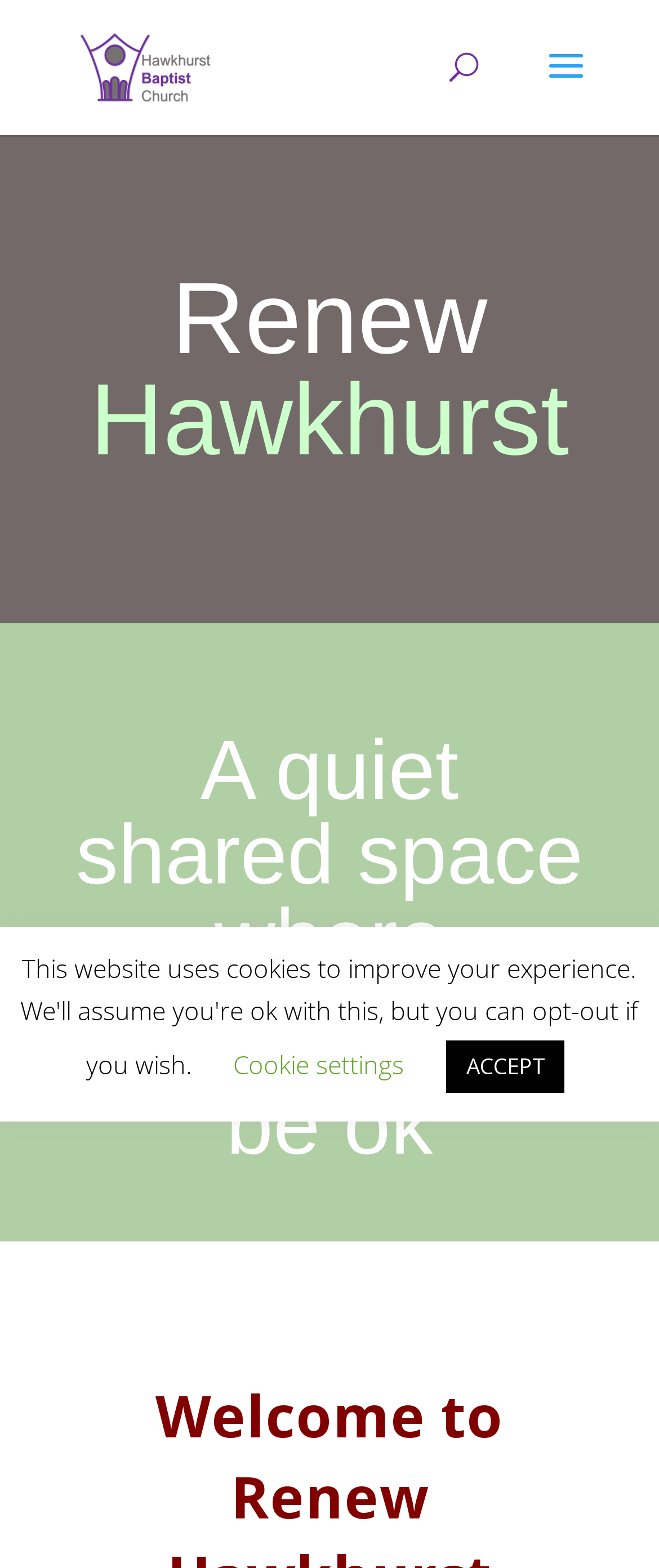What is the theme of the webpage?
Provide a detailed answer to the question using information from the image.

The theme of the webpage can be inferred from the title 'Renew Hawkhurst' and the overall tone of the page, which suggests a focus on renewal and personal growth.